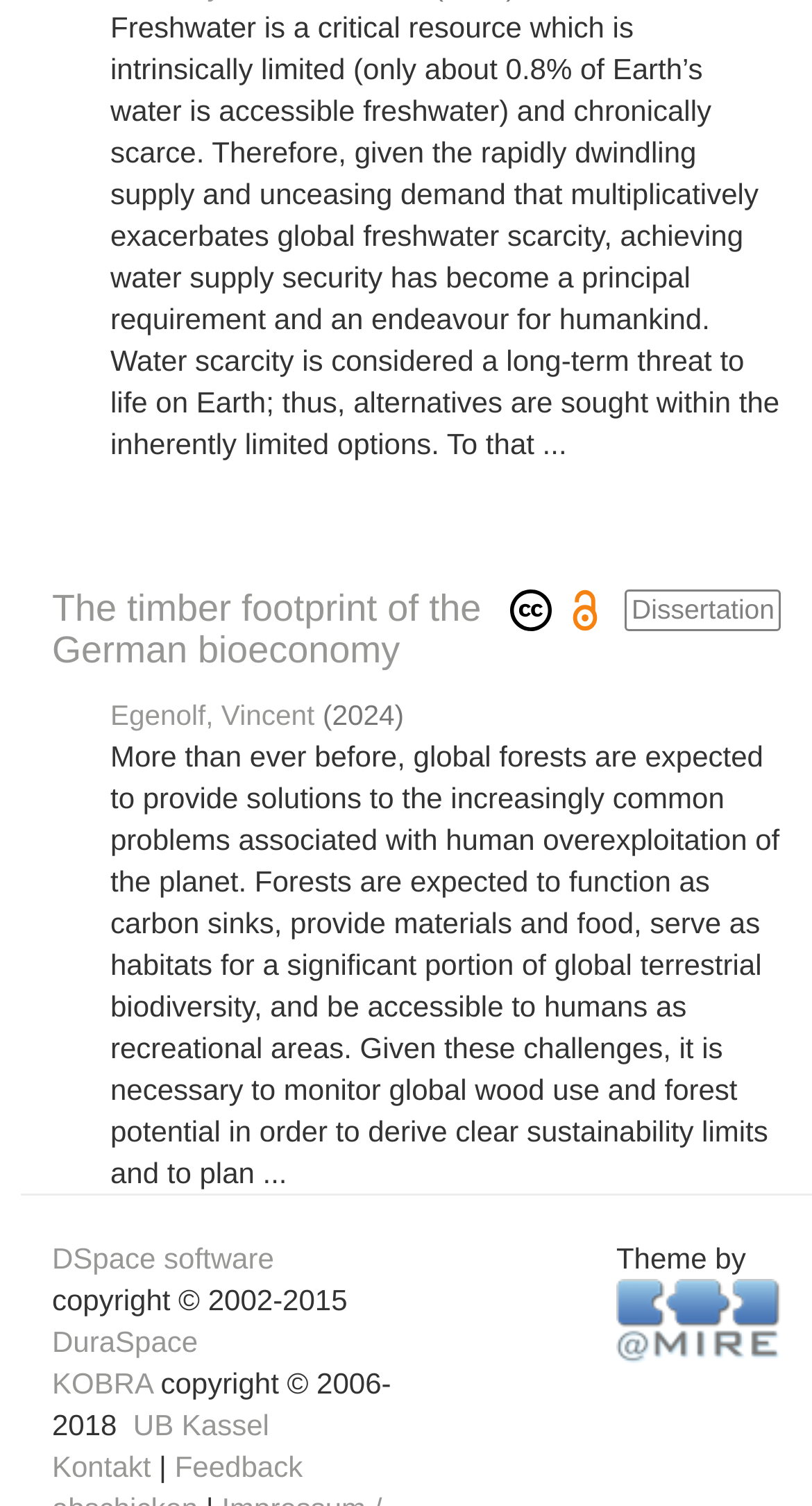Identify the bounding box coordinates of the section to be clicked to complete the task described by the following instruction: "Go to the UB Kassel website". The coordinates should be four float numbers between 0 and 1, formatted as [left, top, right, bottom].

[0.164, 0.934, 0.332, 0.956]